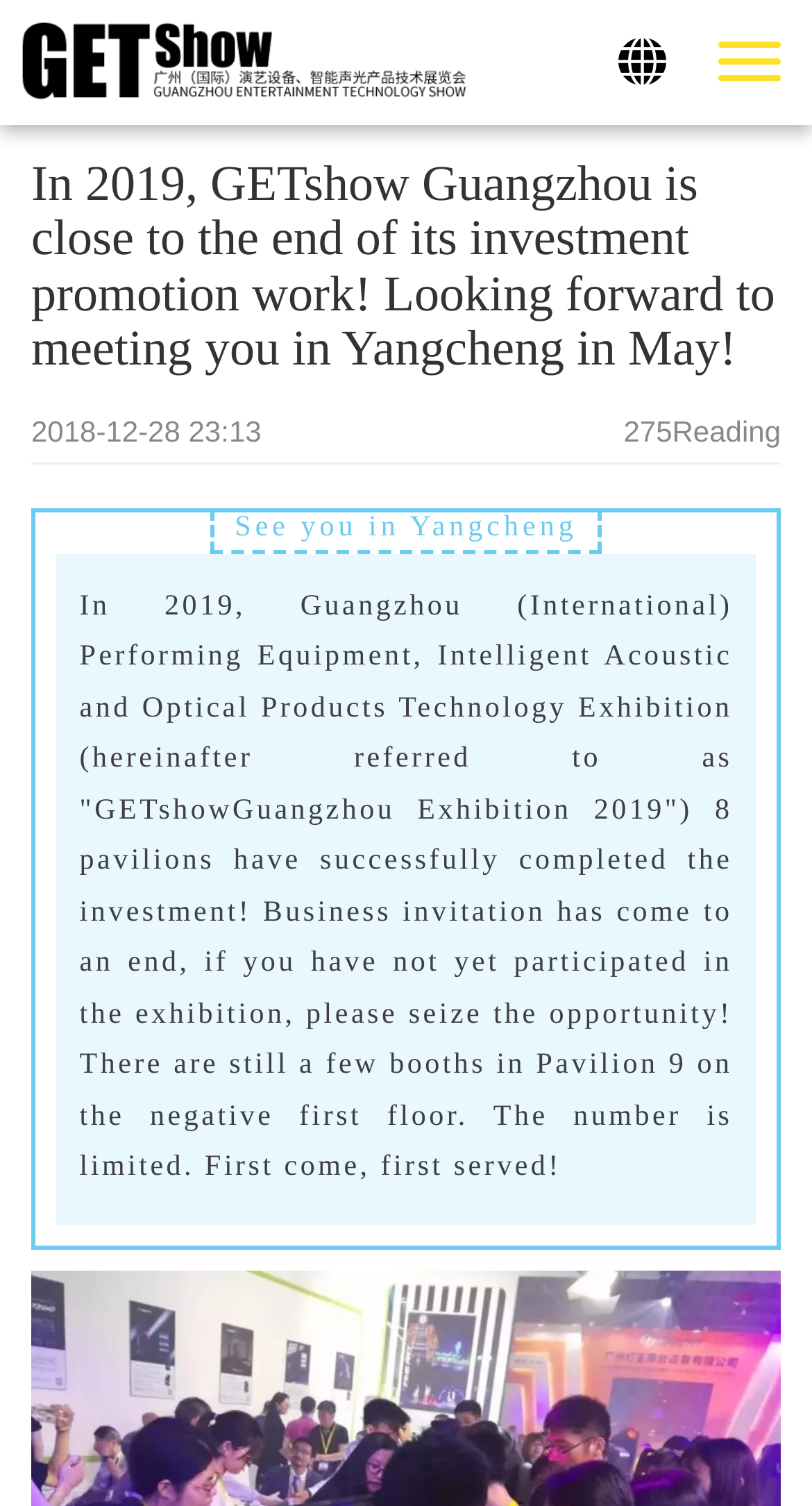Determine the bounding box coordinates for the HTML element described here: "首页".

[0.038, 0.014, 0.11, 0.036]